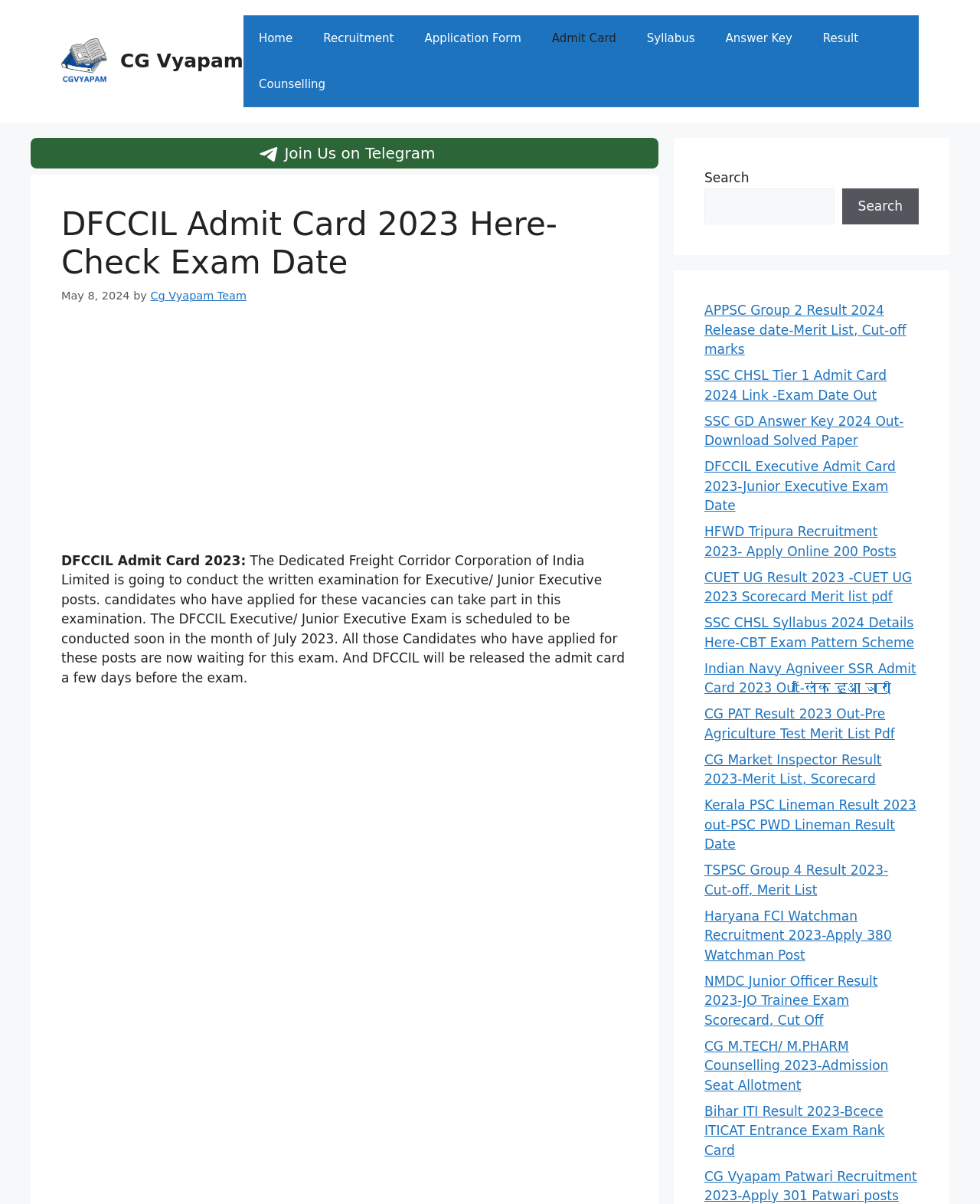Extract the bounding box coordinates of the UI element described by: "aria-label="Advertisement" name="aswift_1" title="Advertisement"". The coordinates should include four float numbers ranging from 0 to 1, e.g., [left, top, right, bottom].

[0.062, 0.275, 0.641, 0.453]